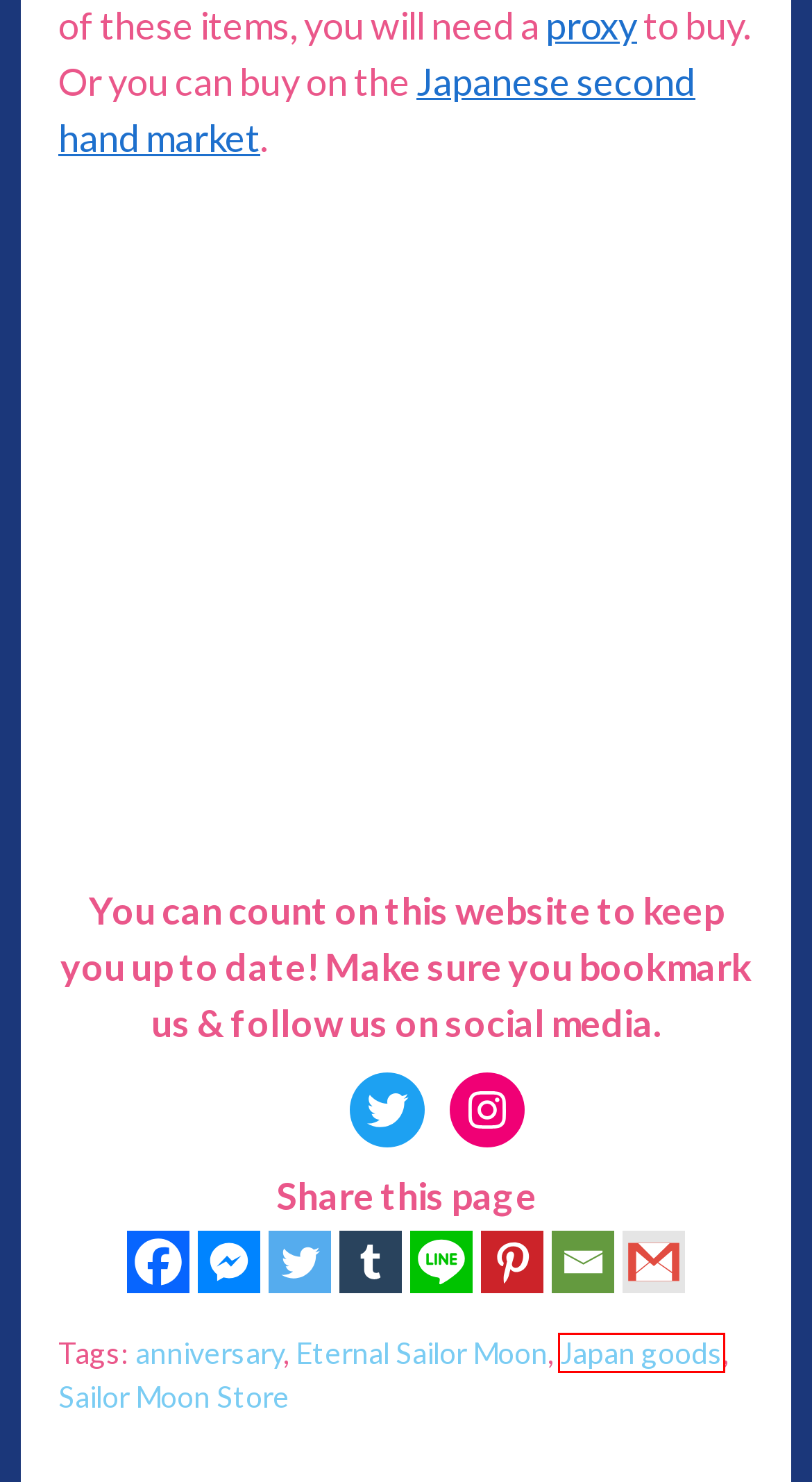Review the webpage screenshot and focus on the UI element within the red bounding box. Select the best-matching webpage description for the new webpage that follows after clicking the highlighted element. Here are the candidates:
A. UK Archives |
B. Japan Merch Archives |
C. Eternal Sailor Moon Archives |
D. Intl. News Archives |
E. Japan goods Archives |
F. Proxy Guide | Information
G. Shopping Guide |
H. anniversary Archives |

E